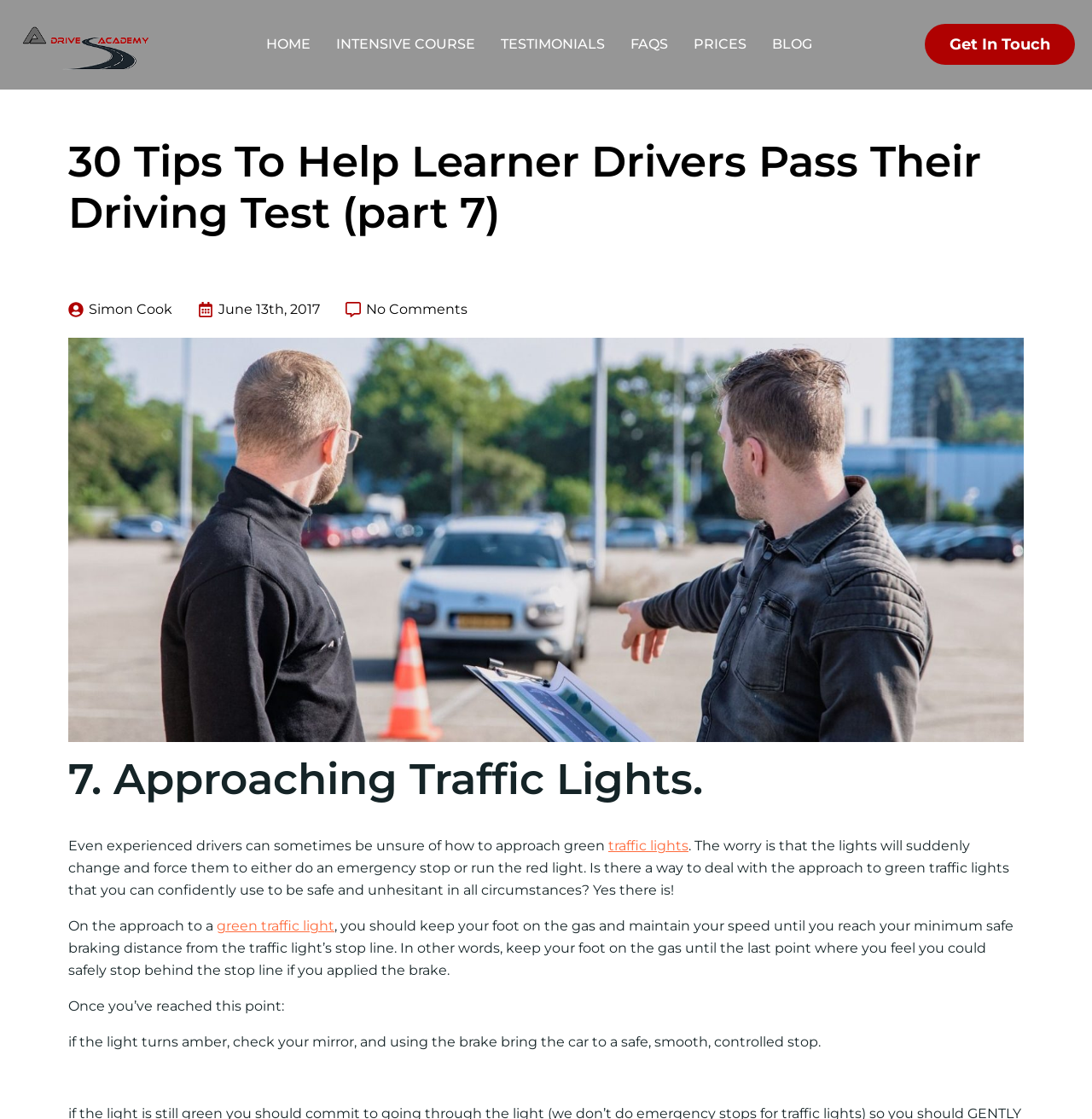What is the date of the blog post?
Look at the image and respond with a one-word or short phrase answer.

June 13th, 2017